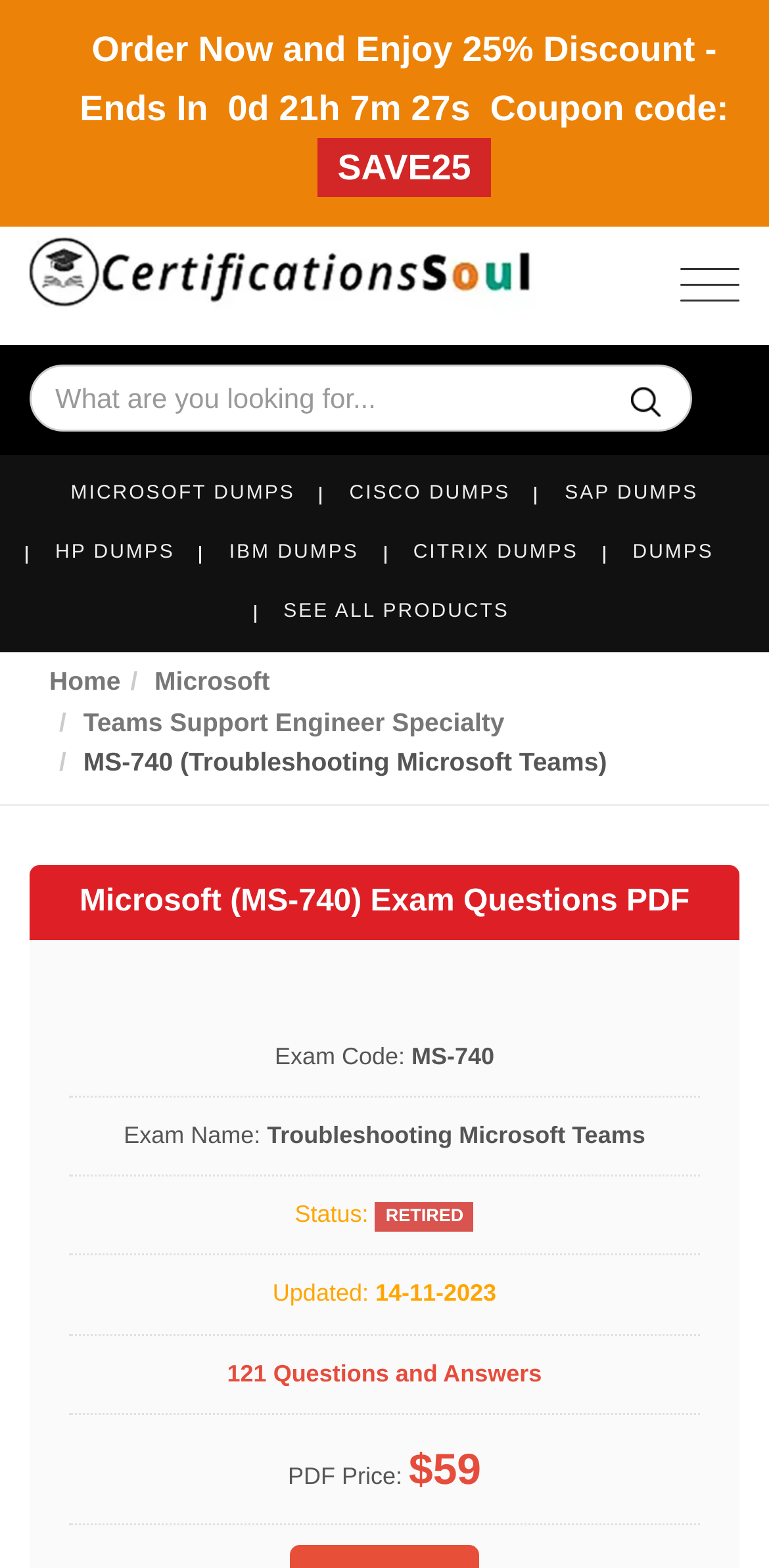Highlight the bounding box coordinates of the element that should be clicked to carry out the following instruction: "Order now and get 25% discount". The coordinates must be given as four float numbers ranging from 0 to 1, i.e., [left, top, right, bottom].

[0.119, 0.019, 0.917, 0.044]